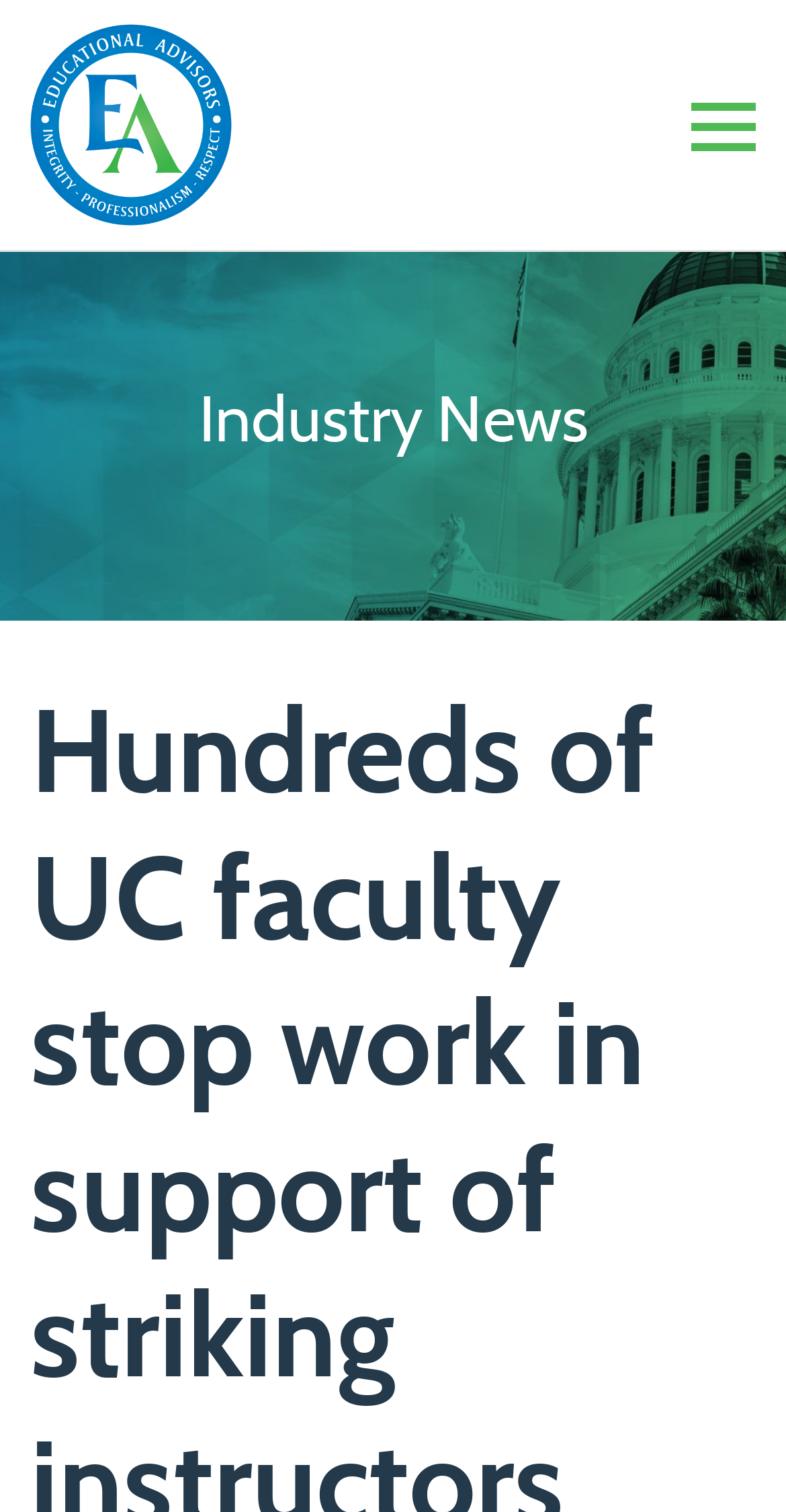Extract the heading text from the webpage.

Hundreds of UC faculty stop work in support of striking instructors